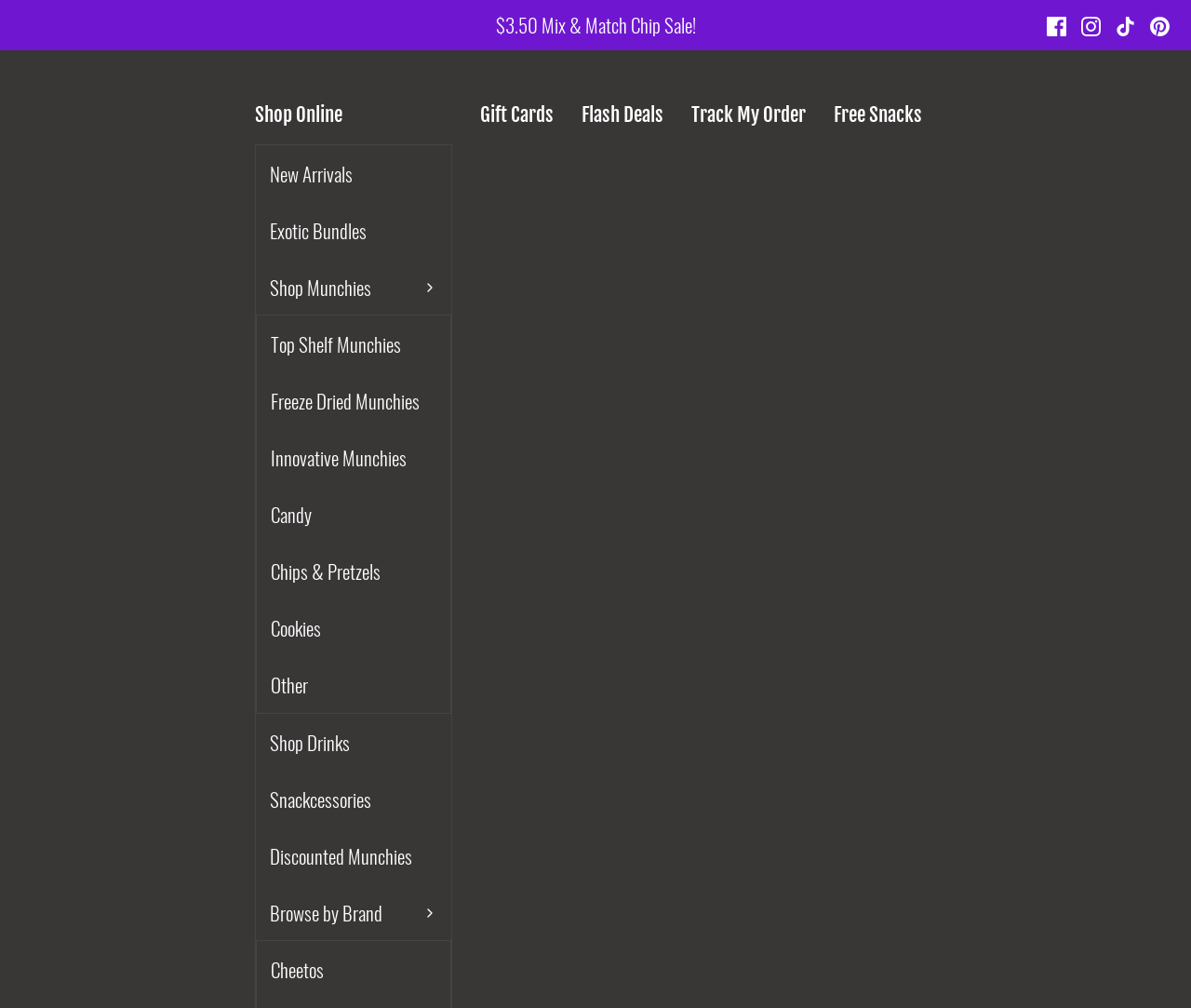From the image, can you give a detailed response to the question below:
What is the price of the Mix & Match Chip Sale?

The price of the Mix & Match Chip Sale is mentioned in the link with the text '$3.50 Mix & Match Chip Sale!' at the top of the webpage.